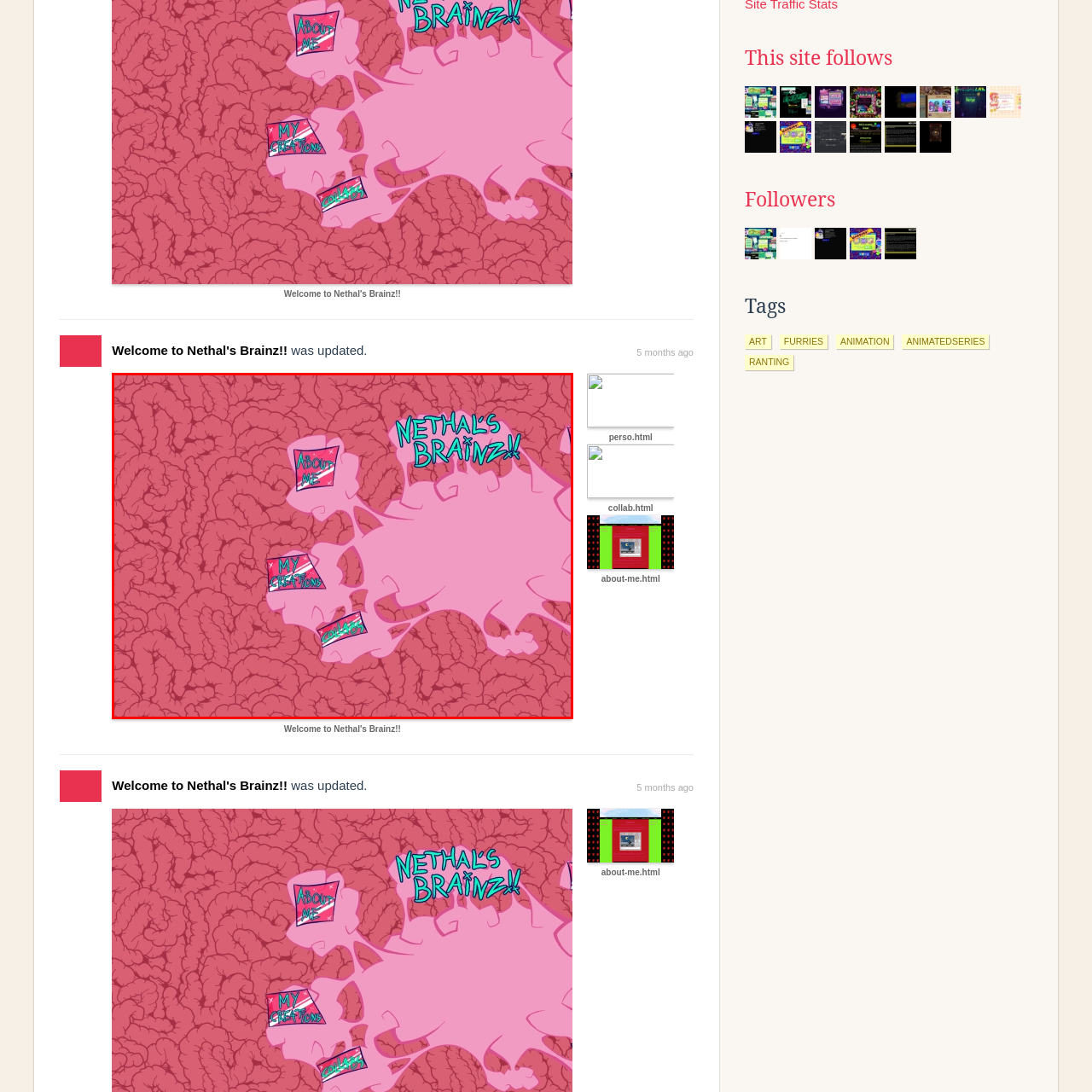Explain comprehensively what is shown in the image marked by the red outline.

The image showcases a colorful and imaginative design titled "Nethal's Brainz!!" The background features a textured, brain-like pattern in shades of pink and red, creating a whimsical and engaging atmosphere. At the center, the title "Nethal's Brainz!!" is prominently displayed in bold, blue, and playful lettering, drawing immediate attention. Surrounding the main title are three interactive elements: "About Me," "My Creations," and "Collection," each encased in vibrant, outlined boxes that invite exploration. The overall aesthetic is lively and creative, reflecting a playful theme that suggests an artistic or personal website dedicated to sharing ideas, creations, and personal insights.